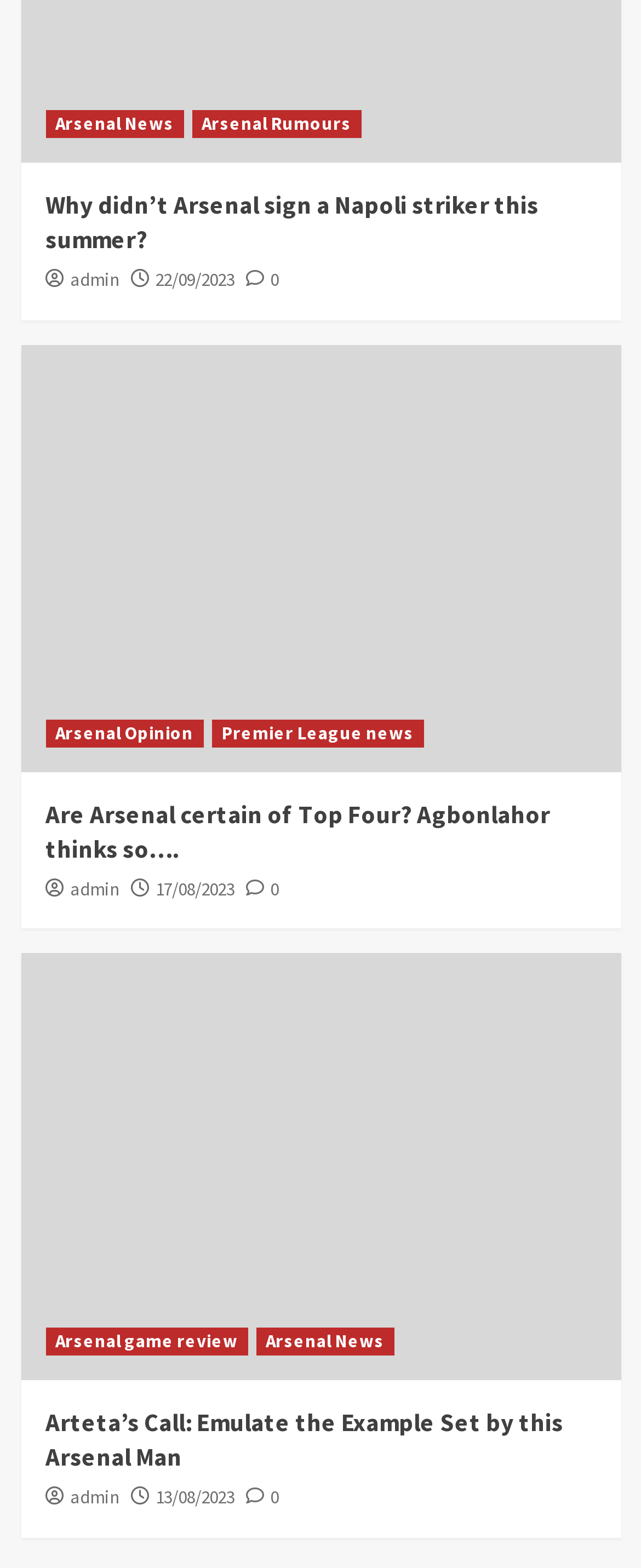Identify the bounding box coordinates of the area that should be clicked in order to complete the given instruction: "Read the article about Arteta's call to emulate an Arsenal player". The bounding box coordinates should be four float numbers between 0 and 1, i.e., [left, top, right, bottom].

[0.071, 0.897, 0.878, 0.939]